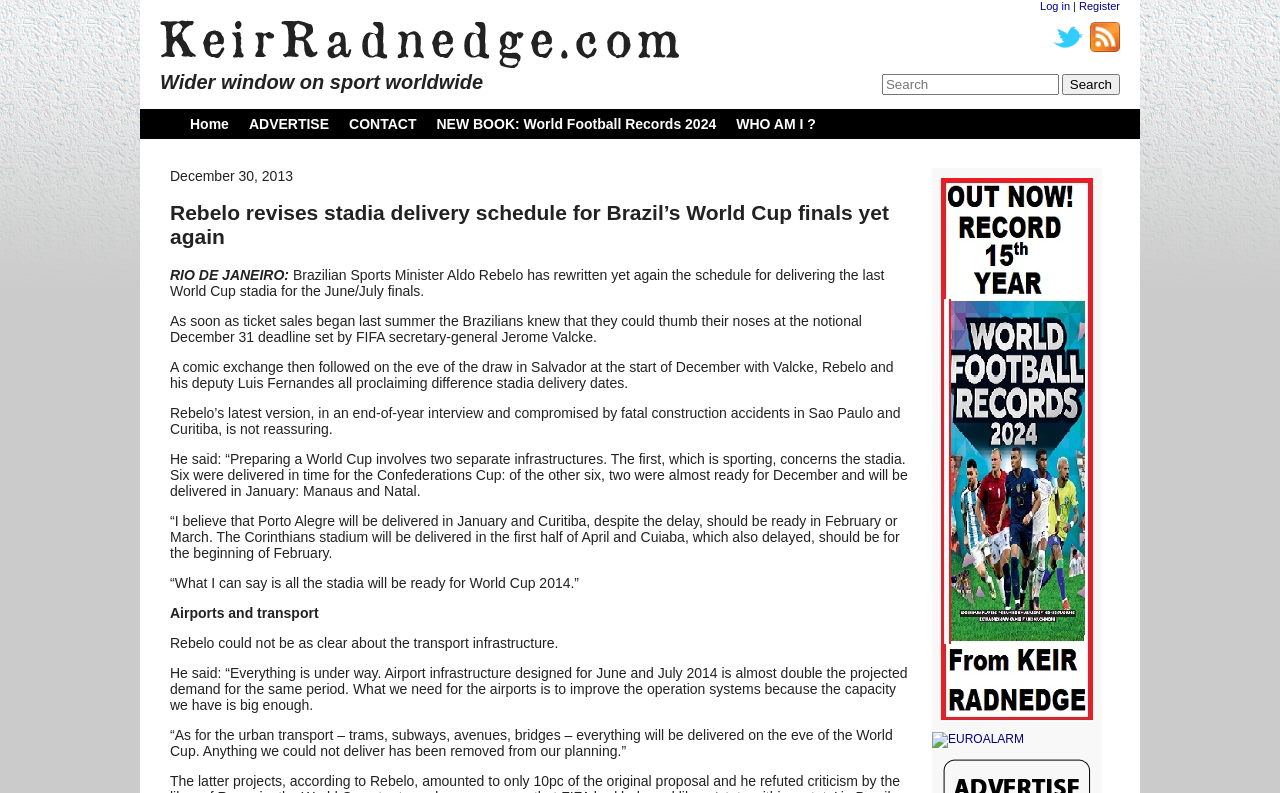Kindly determine the bounding box coordinates for the area that needs to be clicked to execute this instruction: "Go to the home page".

[0.148, 0.146, 0.179, 0.166]